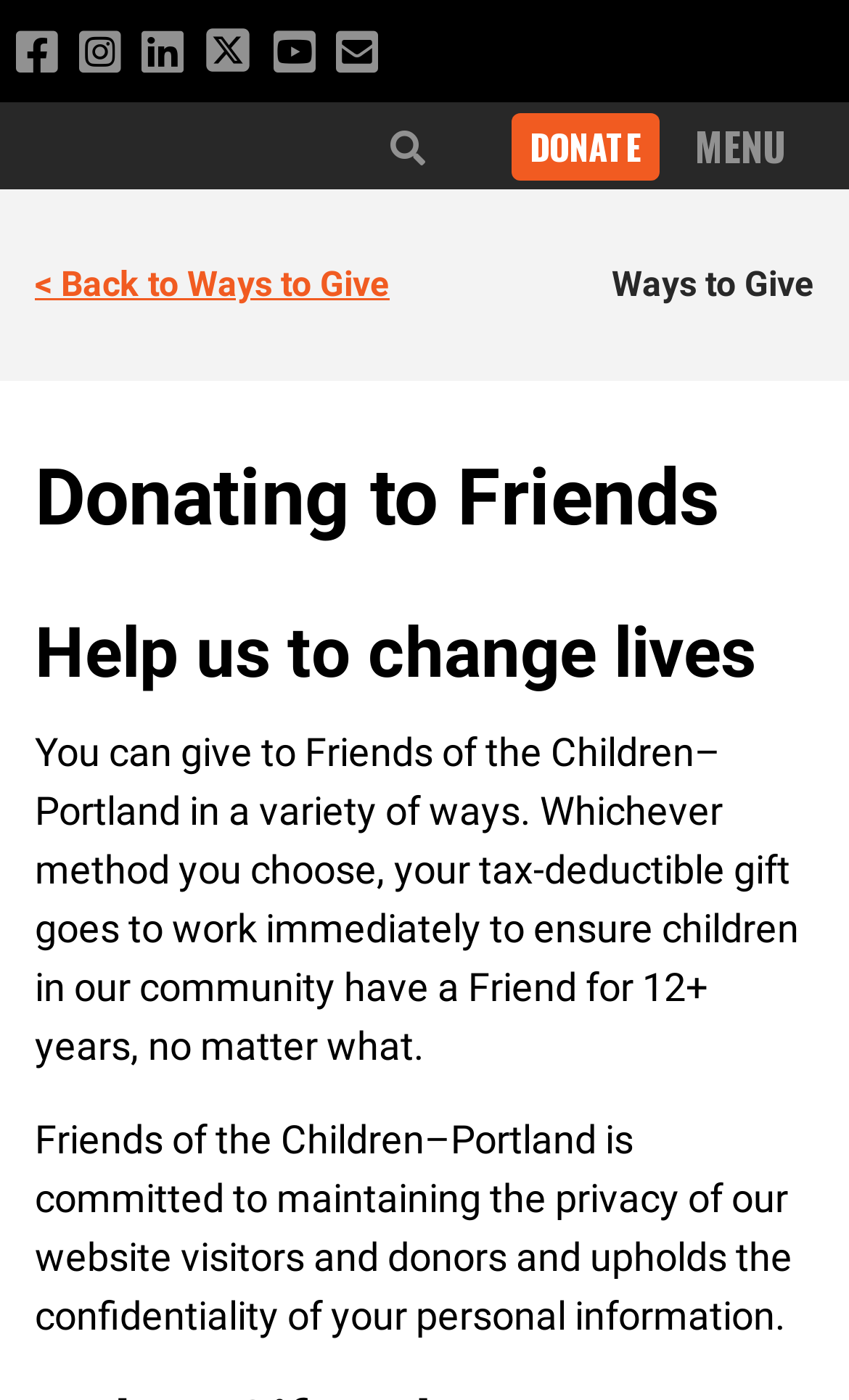Please locate and generate the primary heading on this webpage.

Donating to Friends